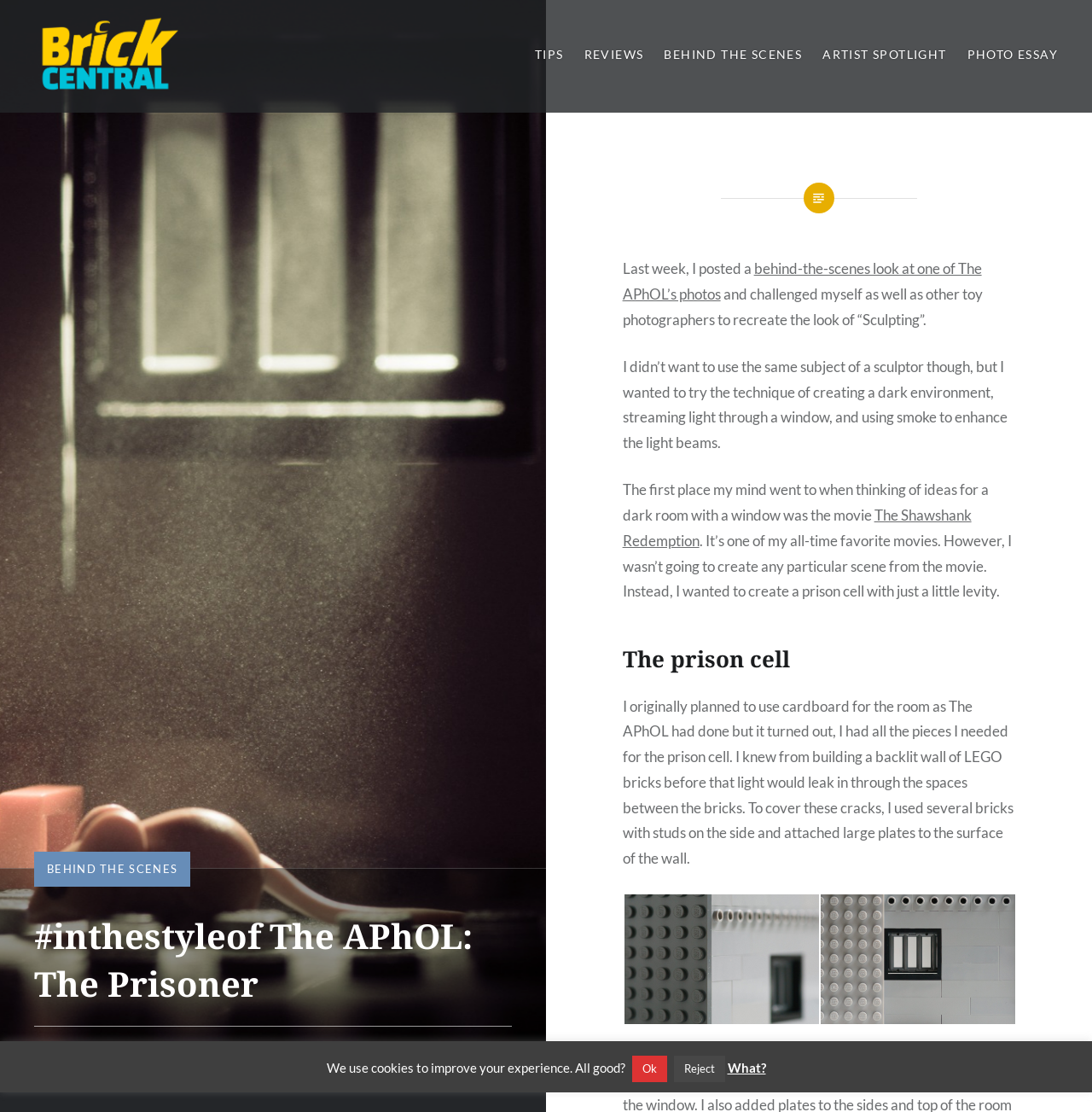Find the bounding box coordinates of the clickable region needed to perform the following instruction: "Go to the 'FOUR BRICKS TALL' website". The coordinates should be provided as four float numbers between 0 and 1, i.e., [left, top, right, bottom].

[0.08, 0.943, 0.204, 0.957]